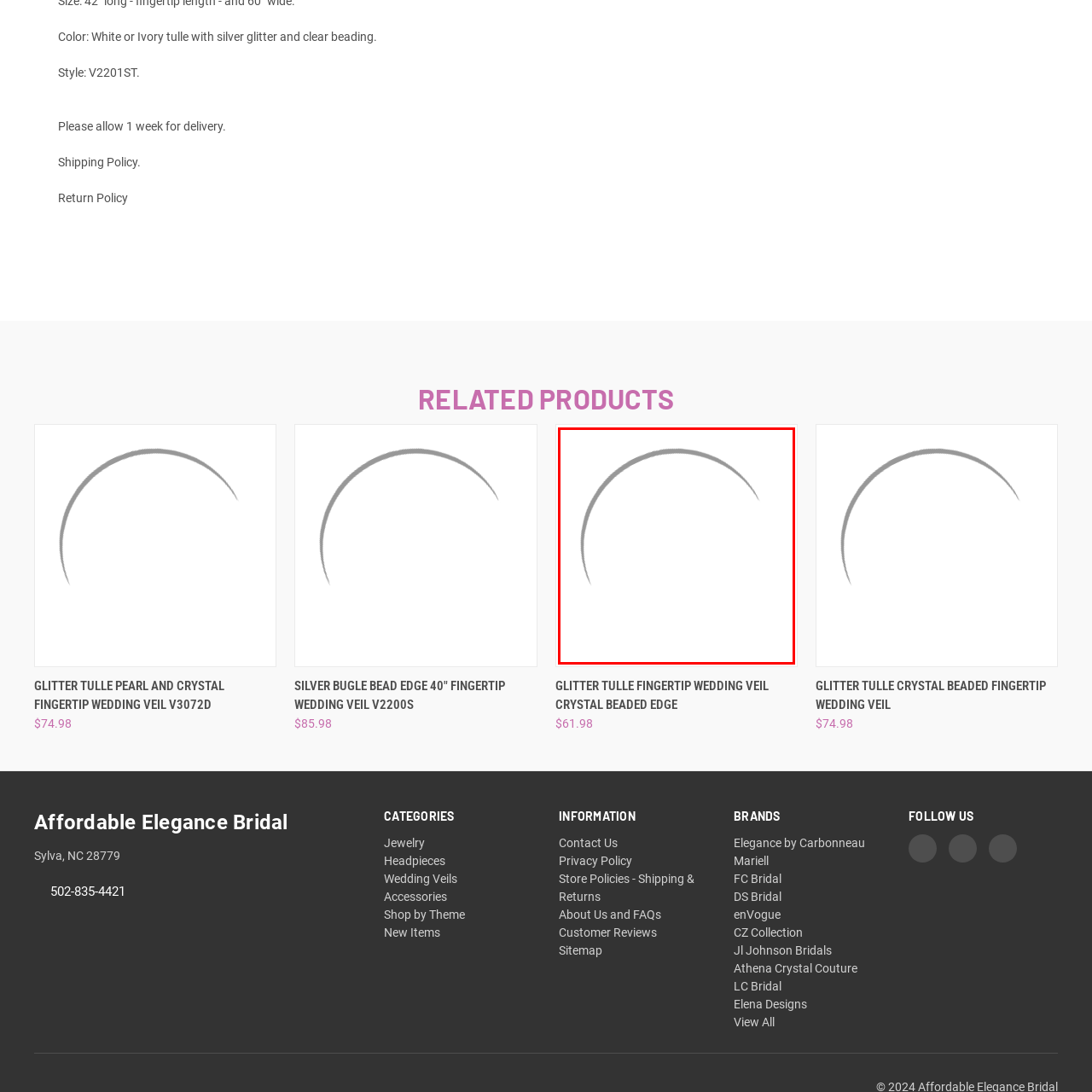What is the material of the wedding veil?  
Observe the image highlighted by the red bounding box and supply a detailed response derived from the visual information in the image.

The caption describes the wedding veil as featuring 'stunning glitter tulle adorned with delicate crystal beads', indicating that the main material of the veil is glitter tulle.